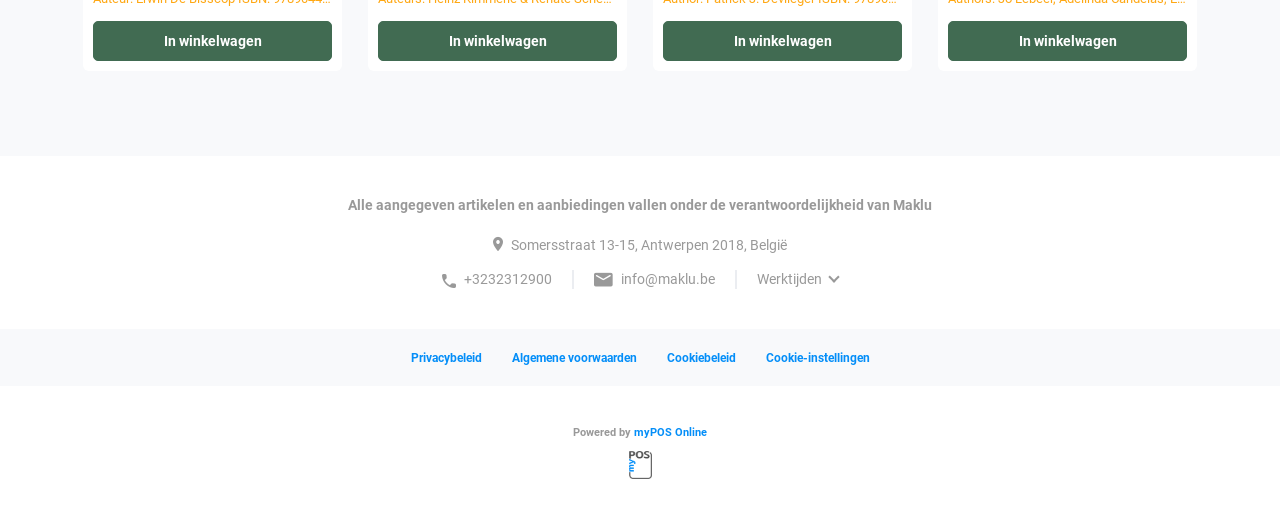Point out the bounding box coordinates of the section to click in order to follow this instruction: "Visit myPOS Online".

[0.495, 0.82, 0.552, 0.845]